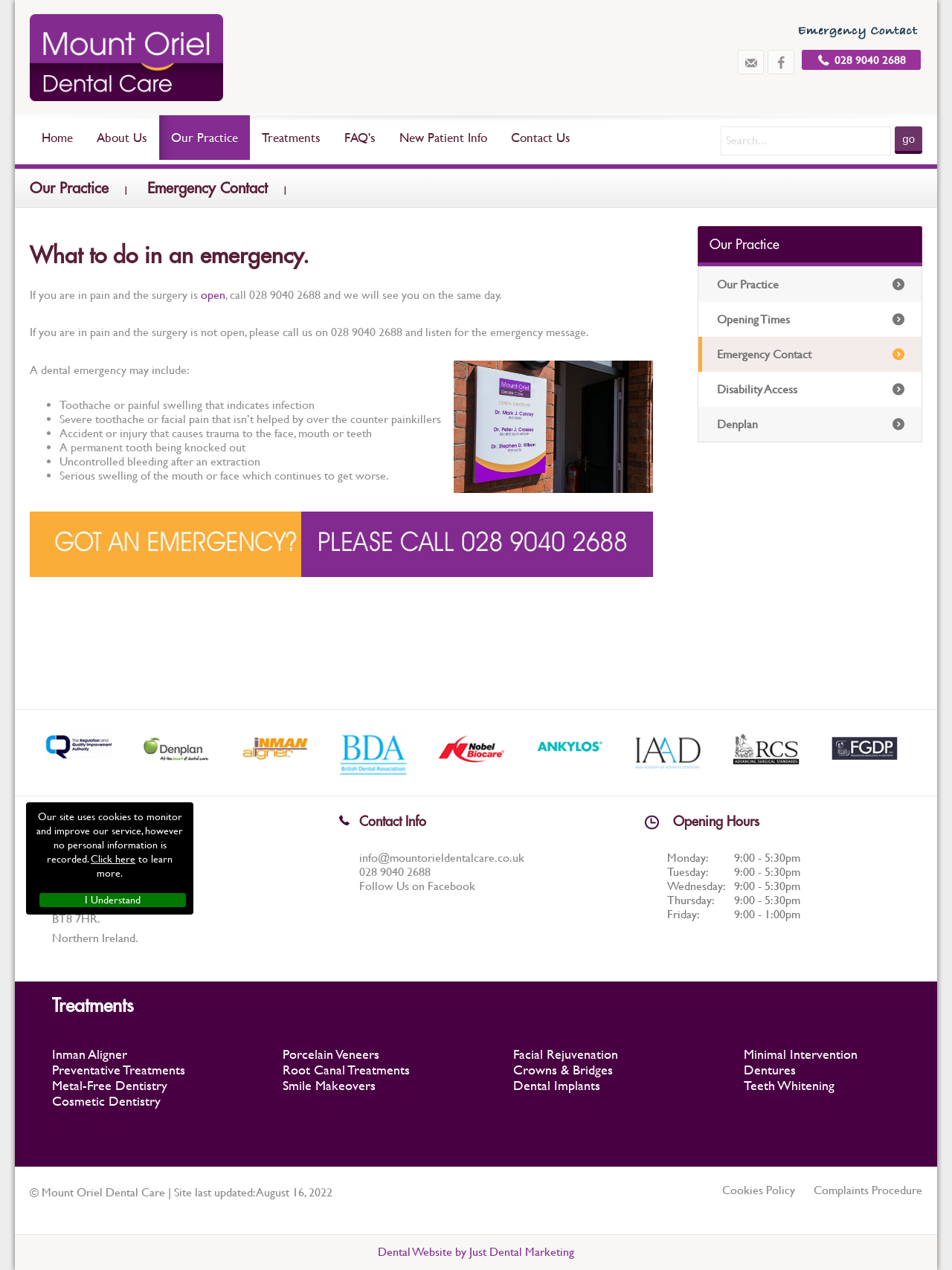Provide the bounding box coordinates of the area you need to click to execute the following instruction: "Learn more about dental emergencies".

[0.031, 0.227, 0.211, 0.238]